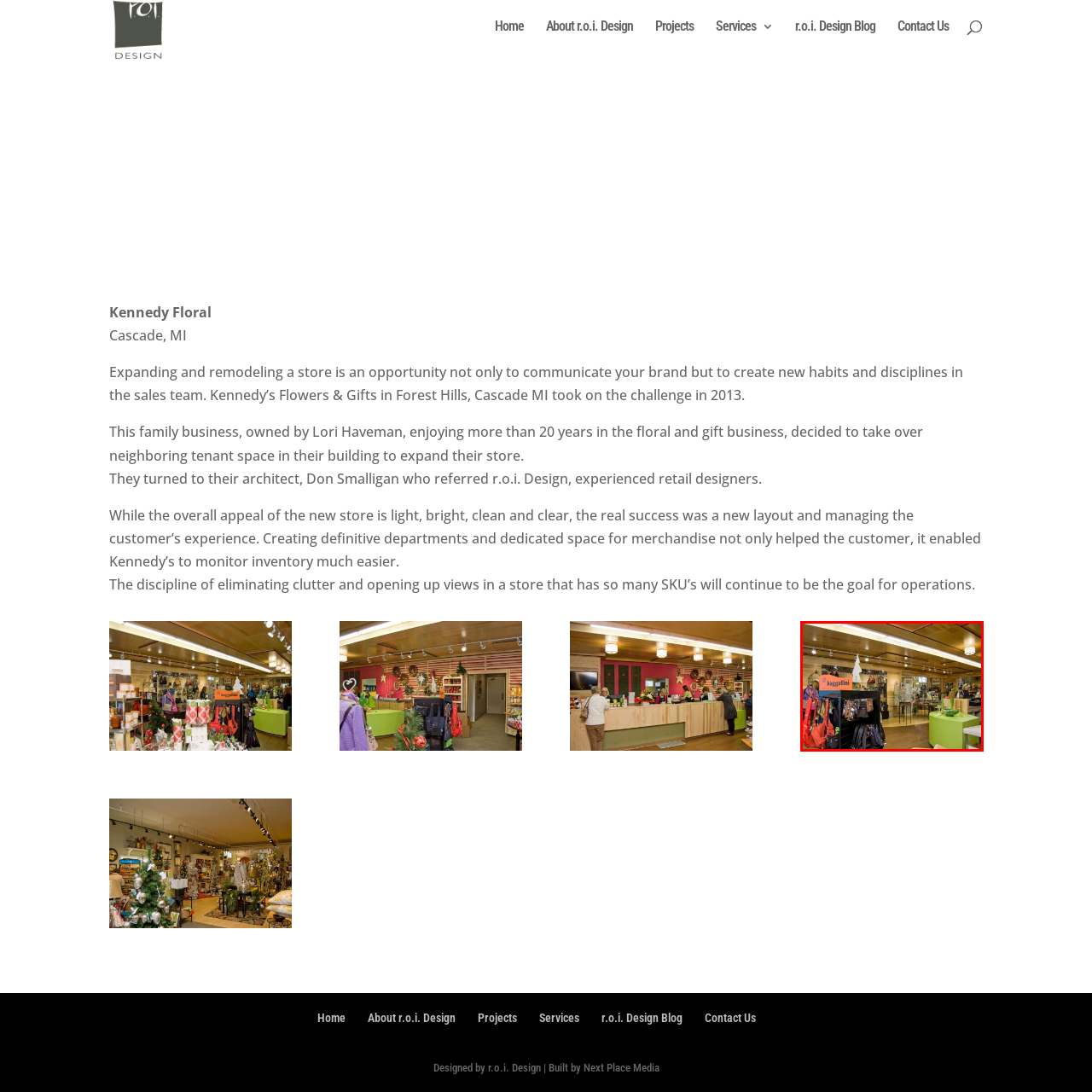Examine the content inside the red boundary in the image and give a detailed response to the following query: What color is the display table?

The caption describes a vibrant green display table that adds a pop of color to the scene, indicating that the table is of vibrant green color.